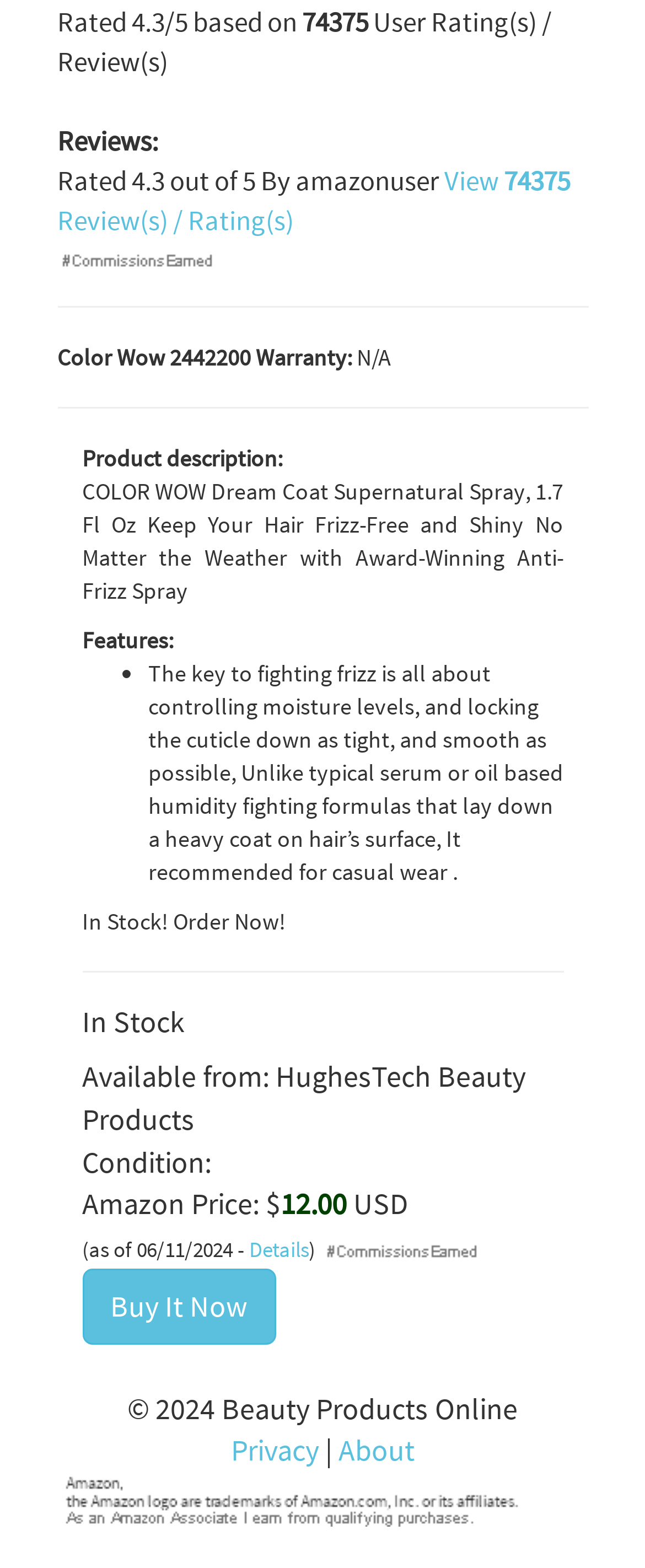What is the name of the product being described?
Examine the image and provide an in-depth answer to the question.

I found the name of the product by looking at the text 'COLOR WOW Dream Coat Supernatural Spray, 1.7 Fl Oz Keep Your Hair Frizz-Free and Shiny No Matter the Weather with Award-Winning Anti-Frizz Spray' which is located in the middle of the webpage.